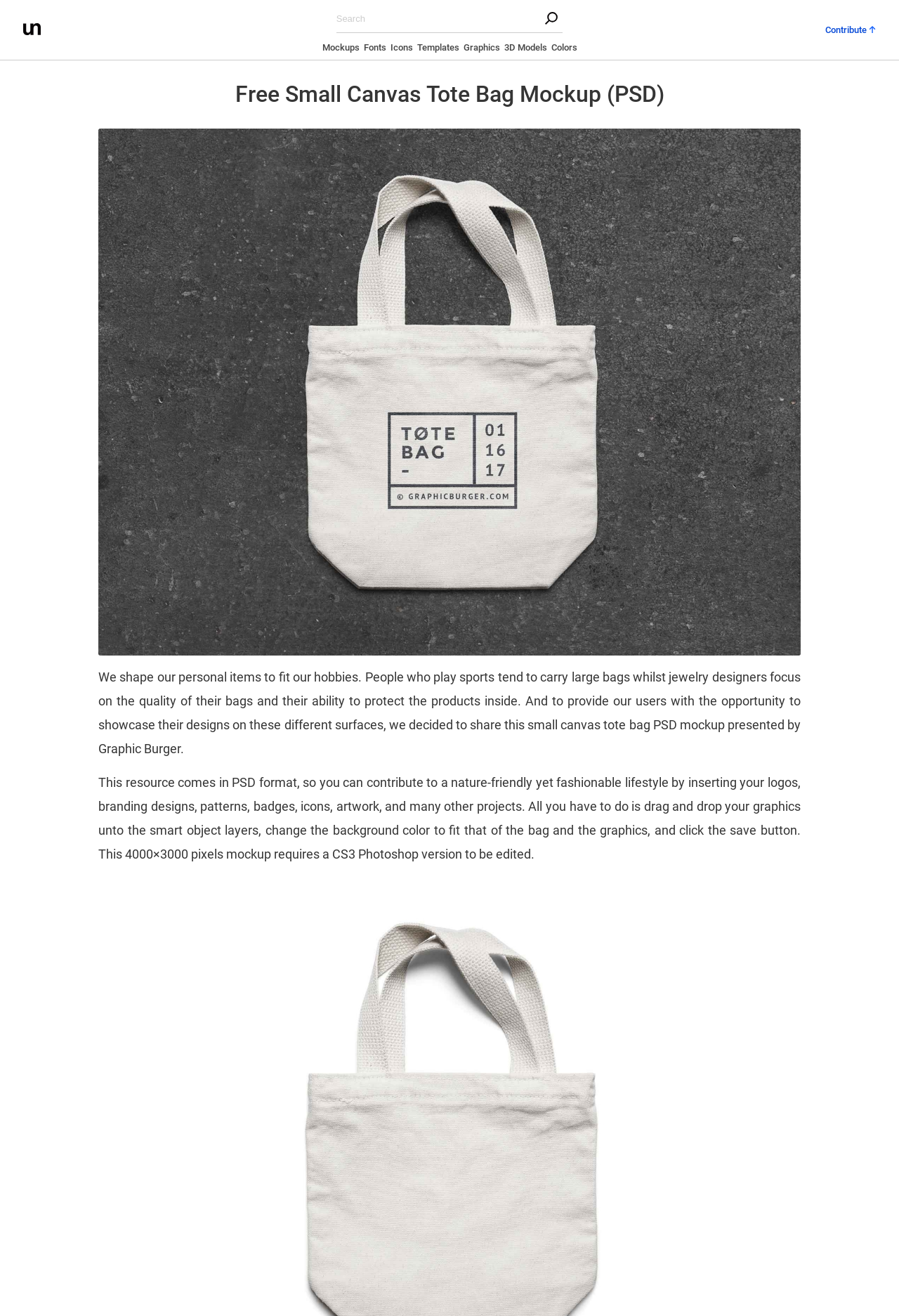Ascertain the bounding box coordinates for the UI element detailed here: "Graphics". The coordinates should be provided as [left, top, right, bottom] with each value being a float between 0 and 1.

[0.515, 0.032, 0.556, 0.044]